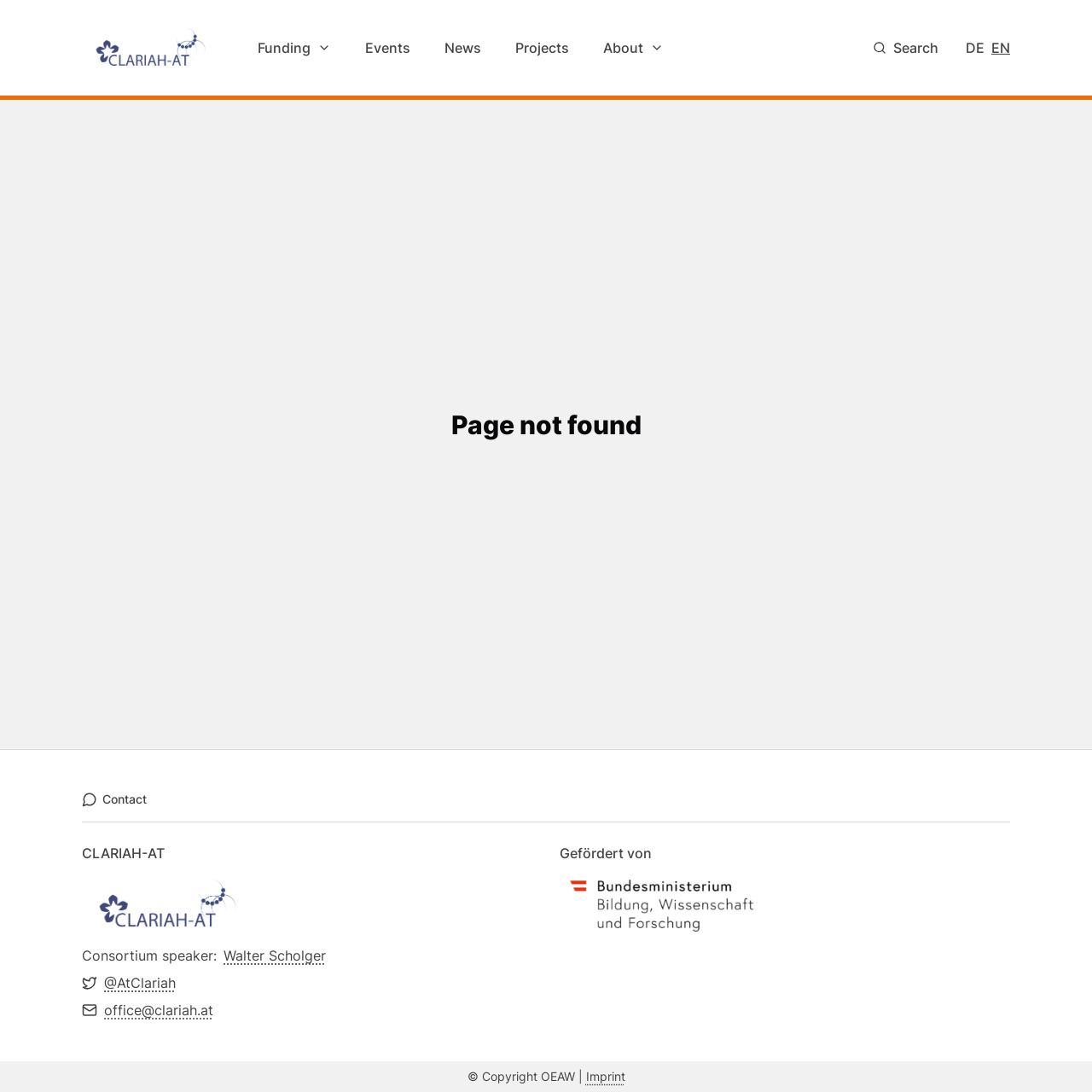Can you show the bounding box coordinates of the region to click on to complete the task described in the instruction: "view funding information"?

[0.223, 0.028, 0.316, 0.059]